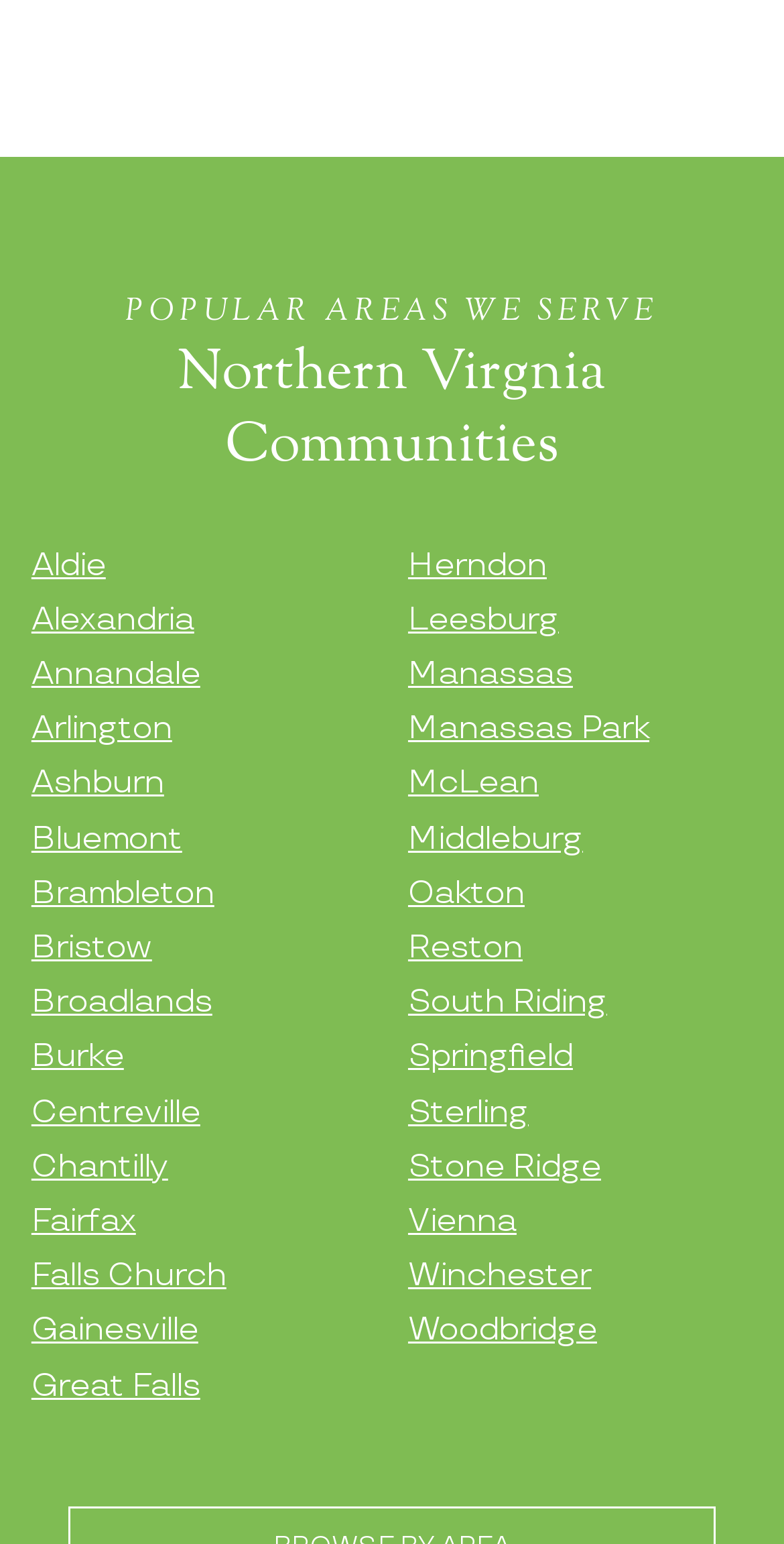Respond to the following question with a brief word or phrase:
What is the first area listed?

Aldie